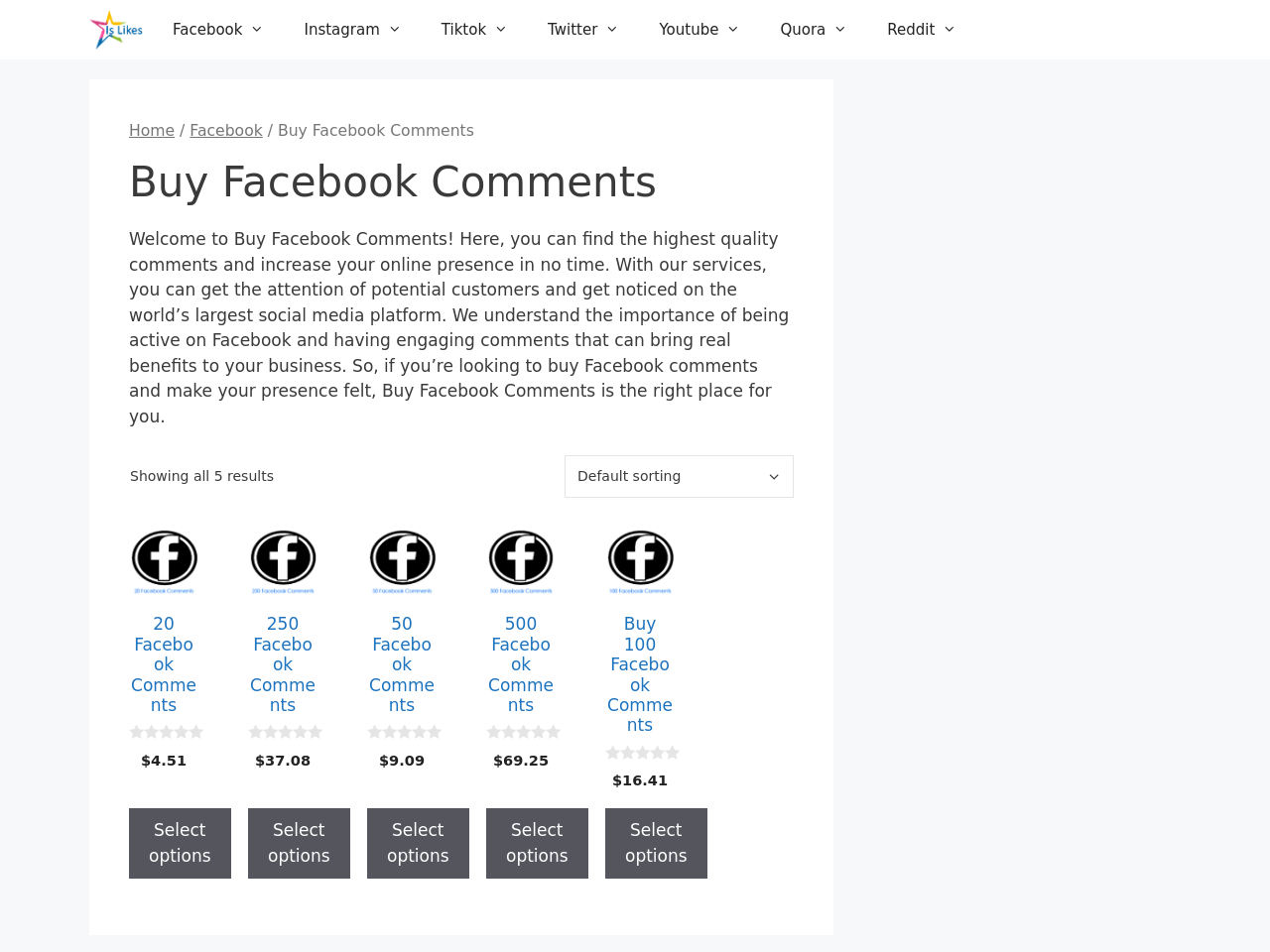Please provide the bounding box coordinates for the element that needs to be clicked to perform the instruction: "Click on the Facebook link". The coordinates must consist of four float numbers between 0 and 1, formatted as [left, top, right, bottom].

[0.12, 0.0, 0.224, 0.062]